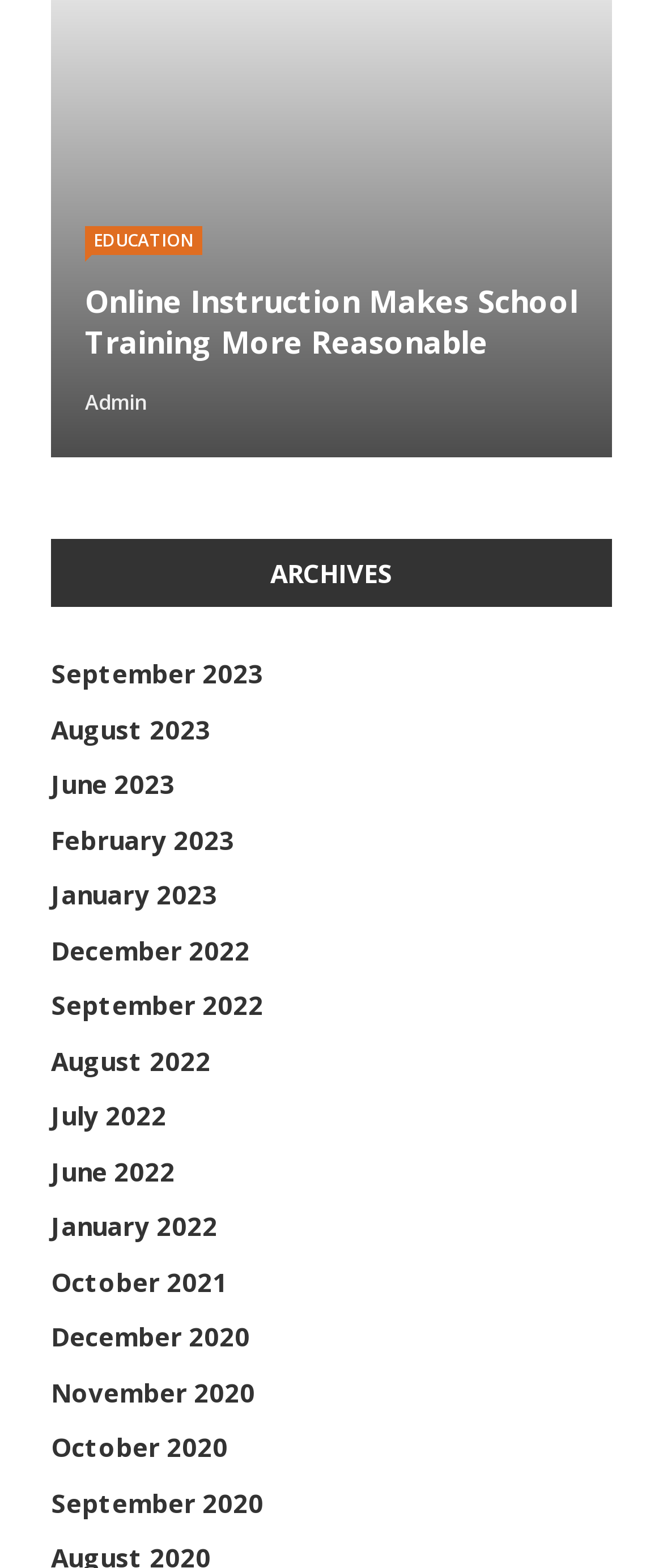Could you determine the bounding box coordinates of the clickable element to complete the instruction: "Browse ARCHIVES section"? Provide the coordinates as four float numbers between 0 and 1, i.e., [left, top, right, bottom].

[0.408, 0.344, 0.592, 0.387]